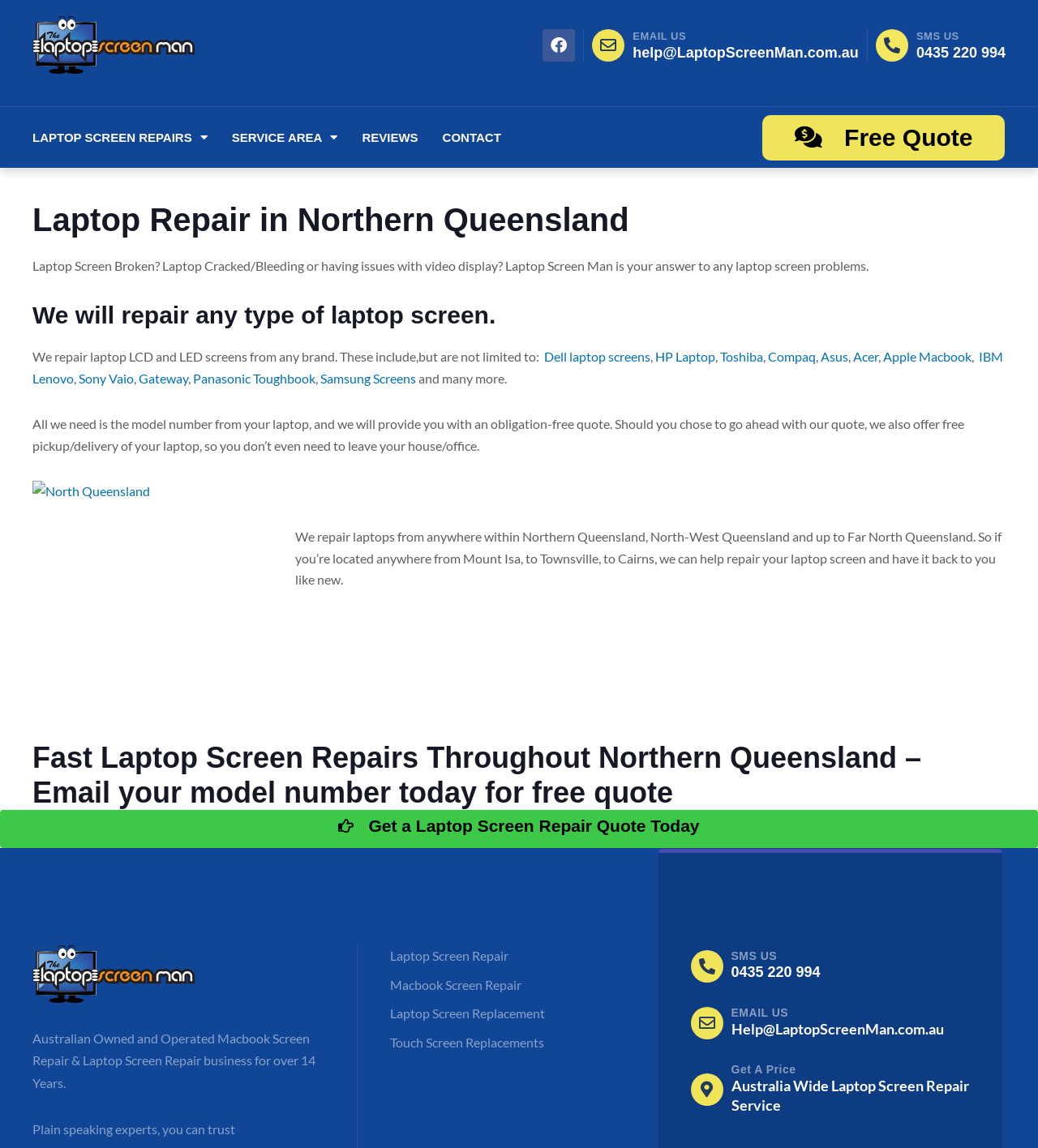Identify the bounding box coordinates of the area you need to click to perform the following instruction: "Email us at help@LaptopScreenMan.com.au".

[0.61, 0.038, 0.827, 0.053]